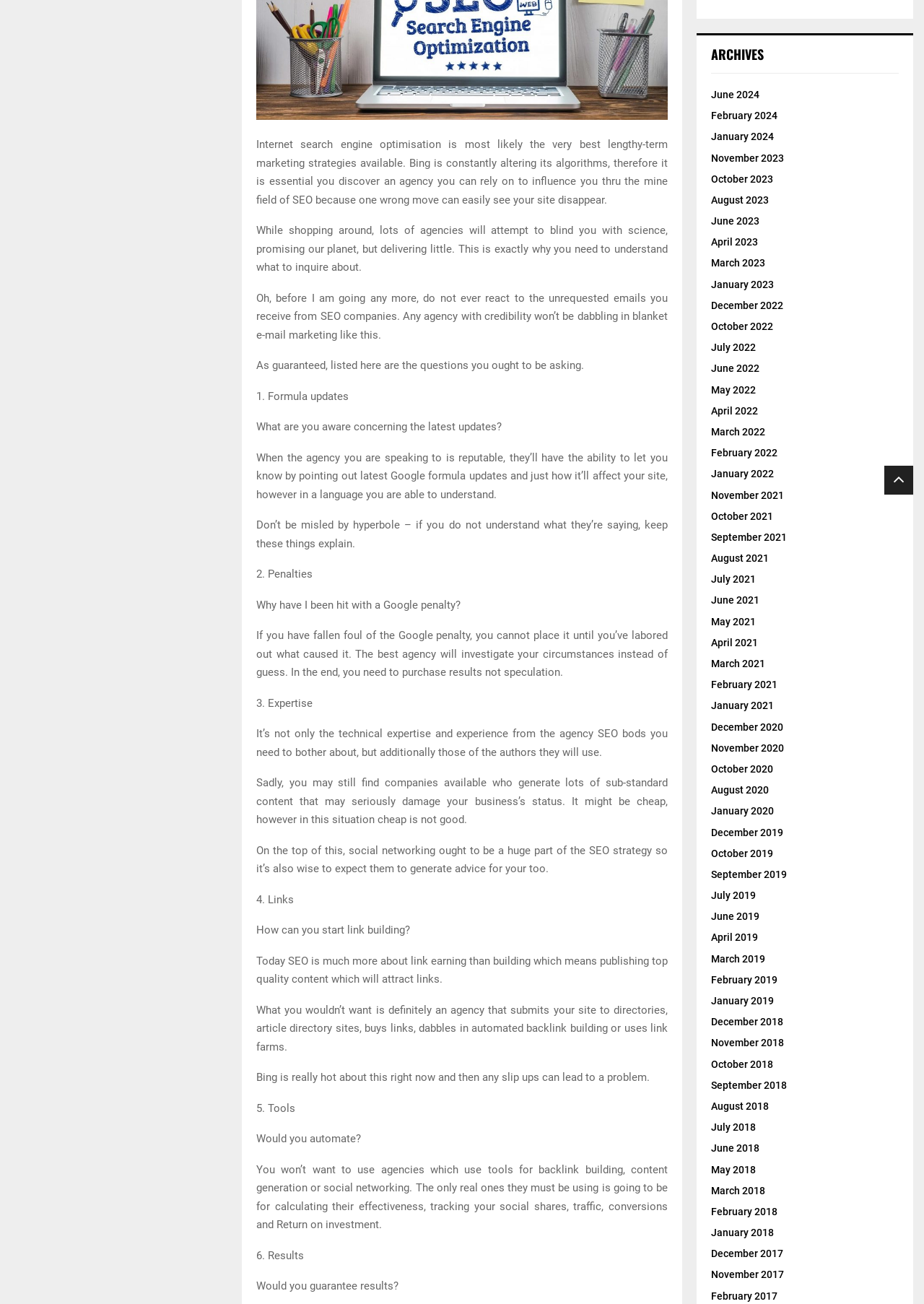Predict the bounding box coordinates for the UI element described as: "name="submit" value="Post Comment"". The coordinates should be four float numbers between 0 and 1, presented as [left, top, right, bottom].

None